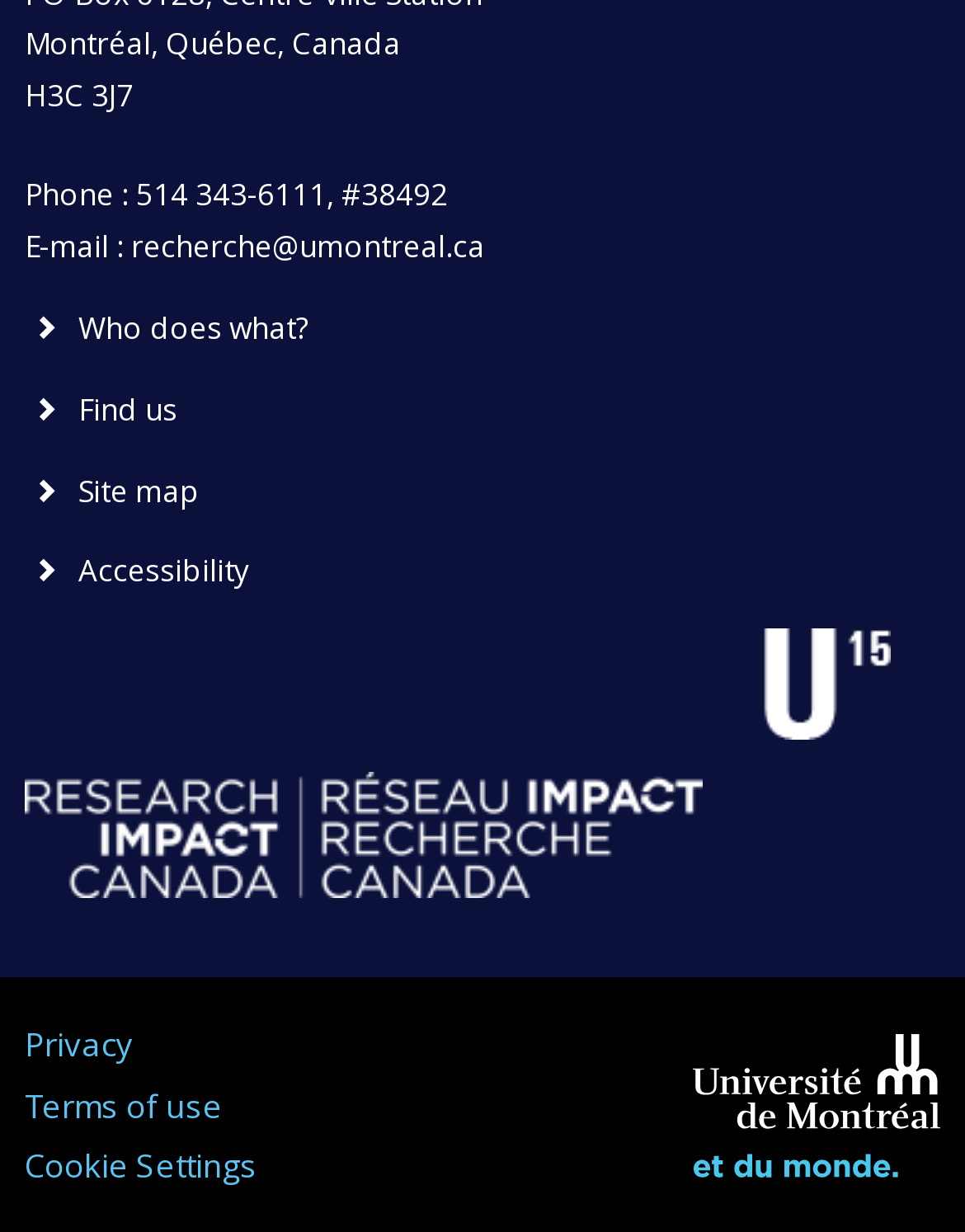Please find the bounding box coordinates of the element that must be clicked to perform the given instruction: "View university contact information". The coordinates should be four float numbers from 0 to 1, i.e., [left, top, right, bottom].

[0.026, 0.019, 0.415, 0.053]